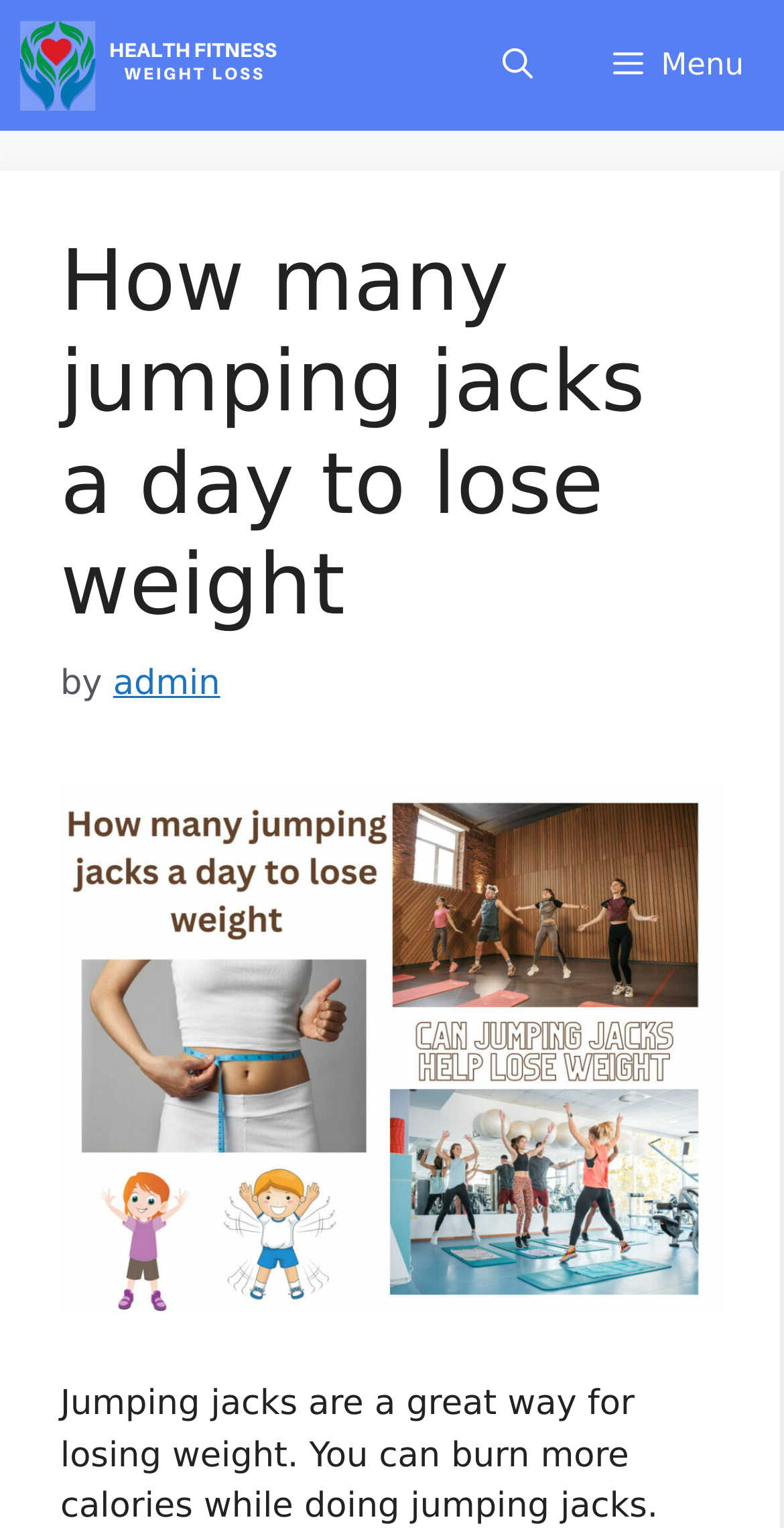Identify the bounding box coordinates for the UI element described as: "Menu". The coordinates should be provided as four floats between 0 and 1: [left, top, right, bottom].

[0.73, 0.0, 1.0, 0.086]